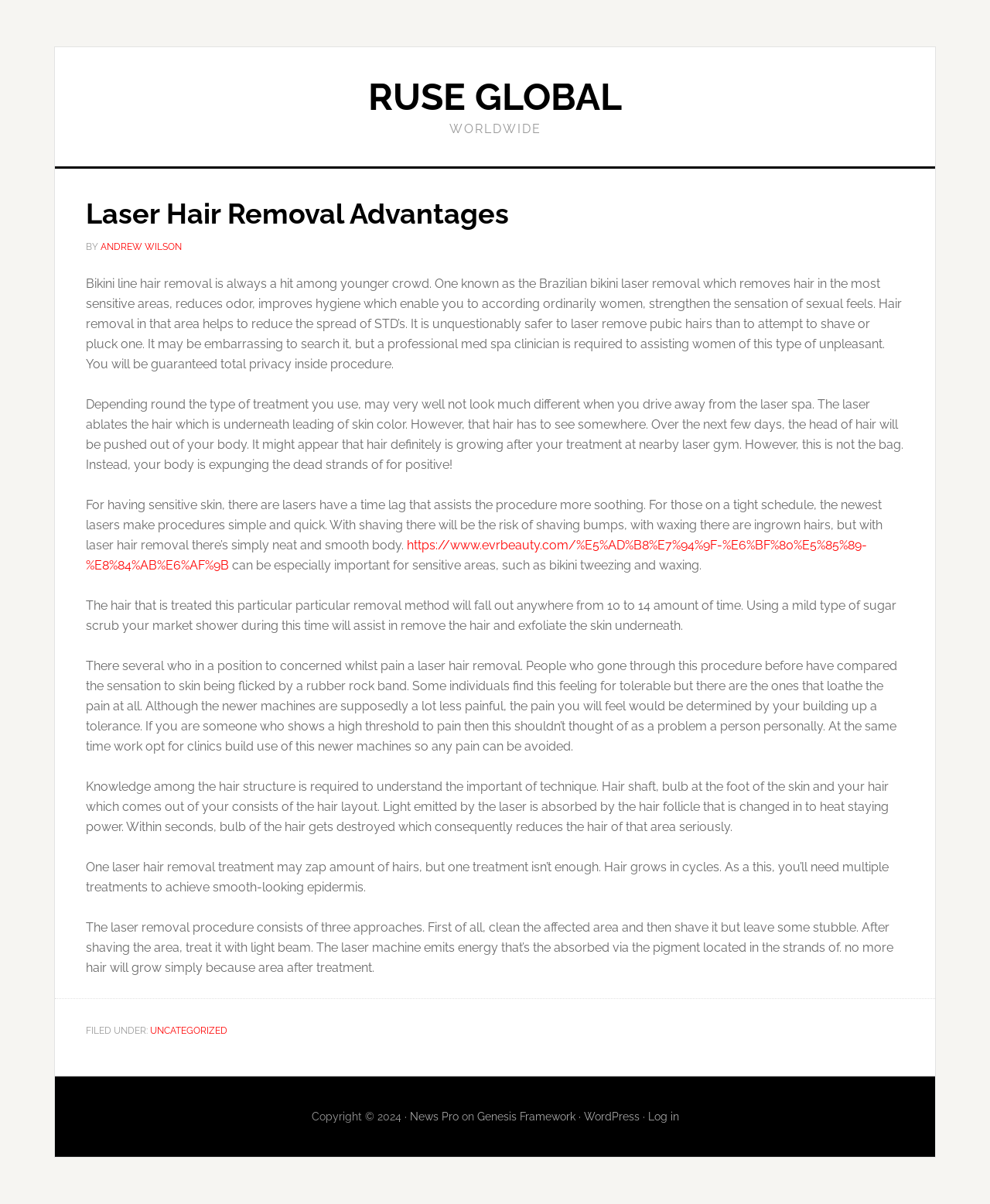Please determine the headline of the webpage and provide its content.

Laser Hair Removal Advantages